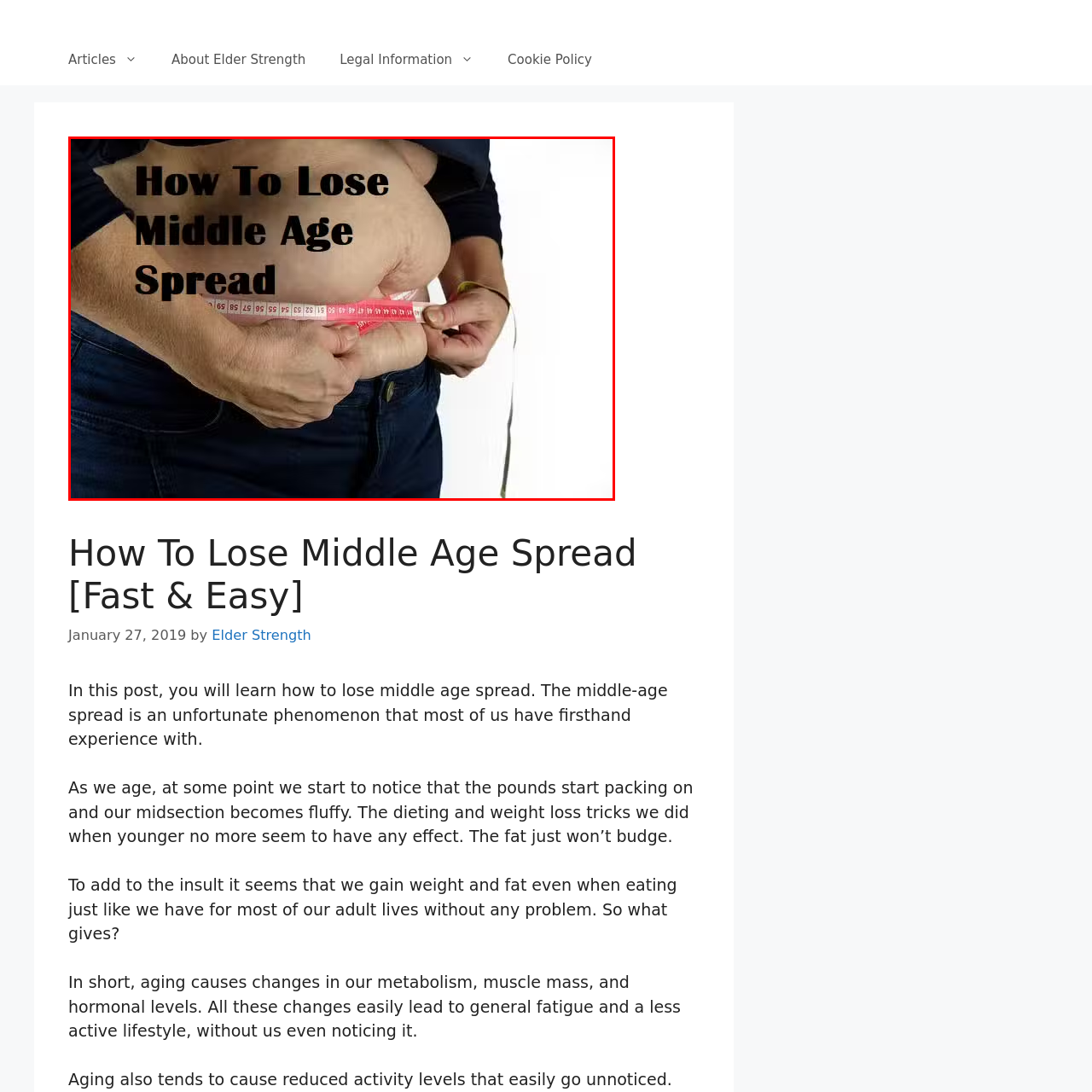Analyze and describe the image content within the red perimeter in detail.

The image features a close-up view of a person measuring their waist with a flexible measuring tape, prominently displaying the text "How To Lose Middle Age Spread." This visual representation highlights the common concern of middle-age weight gain, particularly around the midsection. The individual’s hands grip the measuring tape, indicating the area of concern while wearing casual clothing. This imagery complements the accompanying article aimed at addressing strategies for managing and reducing weight gain associated with aging, emphasizing practical advice for readers looking to combat the effects of middle-age spread.